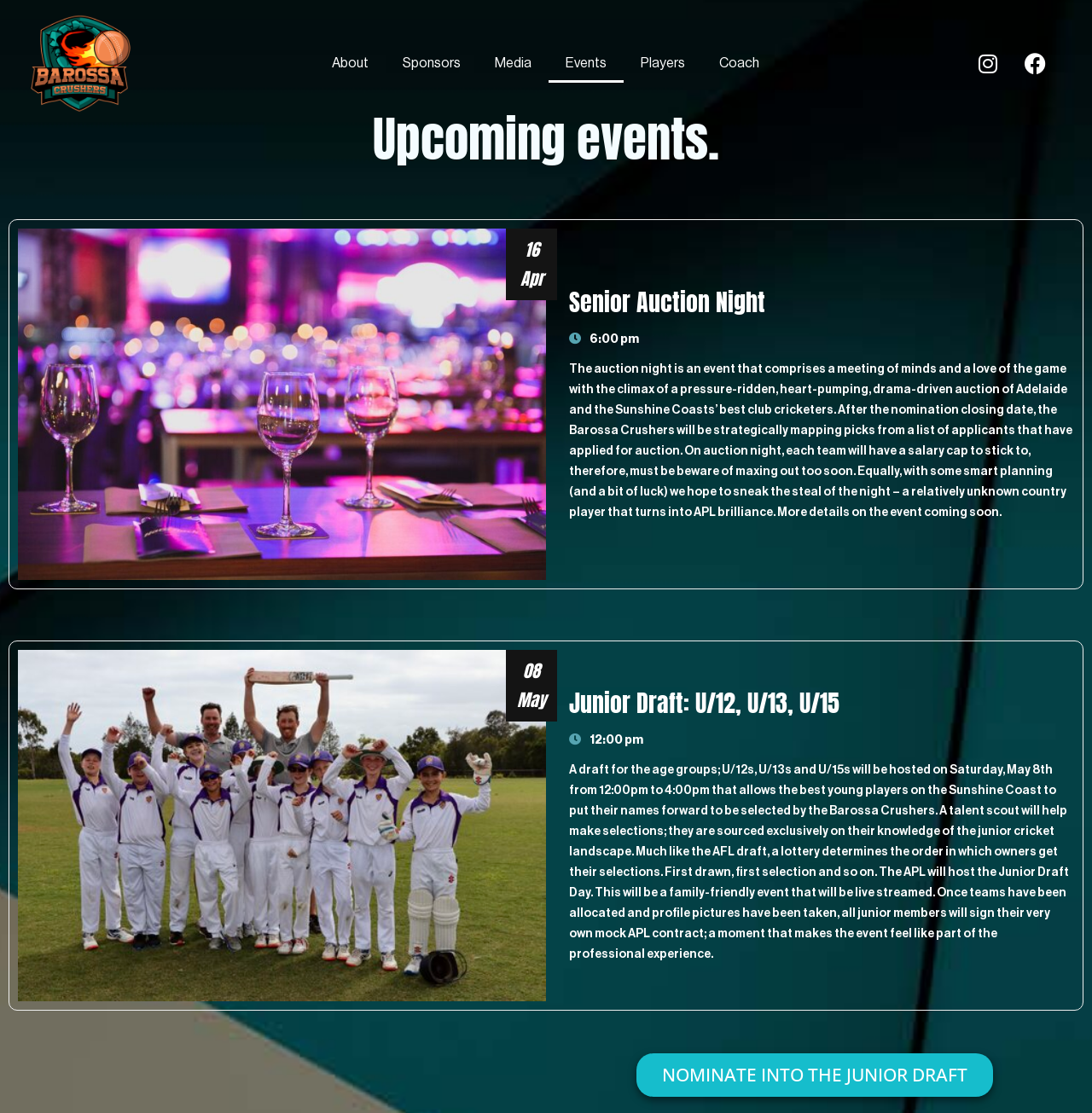What is the purpose of the Junior Draft?
Give a detailed explanation using the information visible in the image.

I inferred the answer by reading the description of the Junior Draft event, which mentions that it allows the best young players on the Sunshine Coast to put their names forward to be selected by the Barossa Crushers.